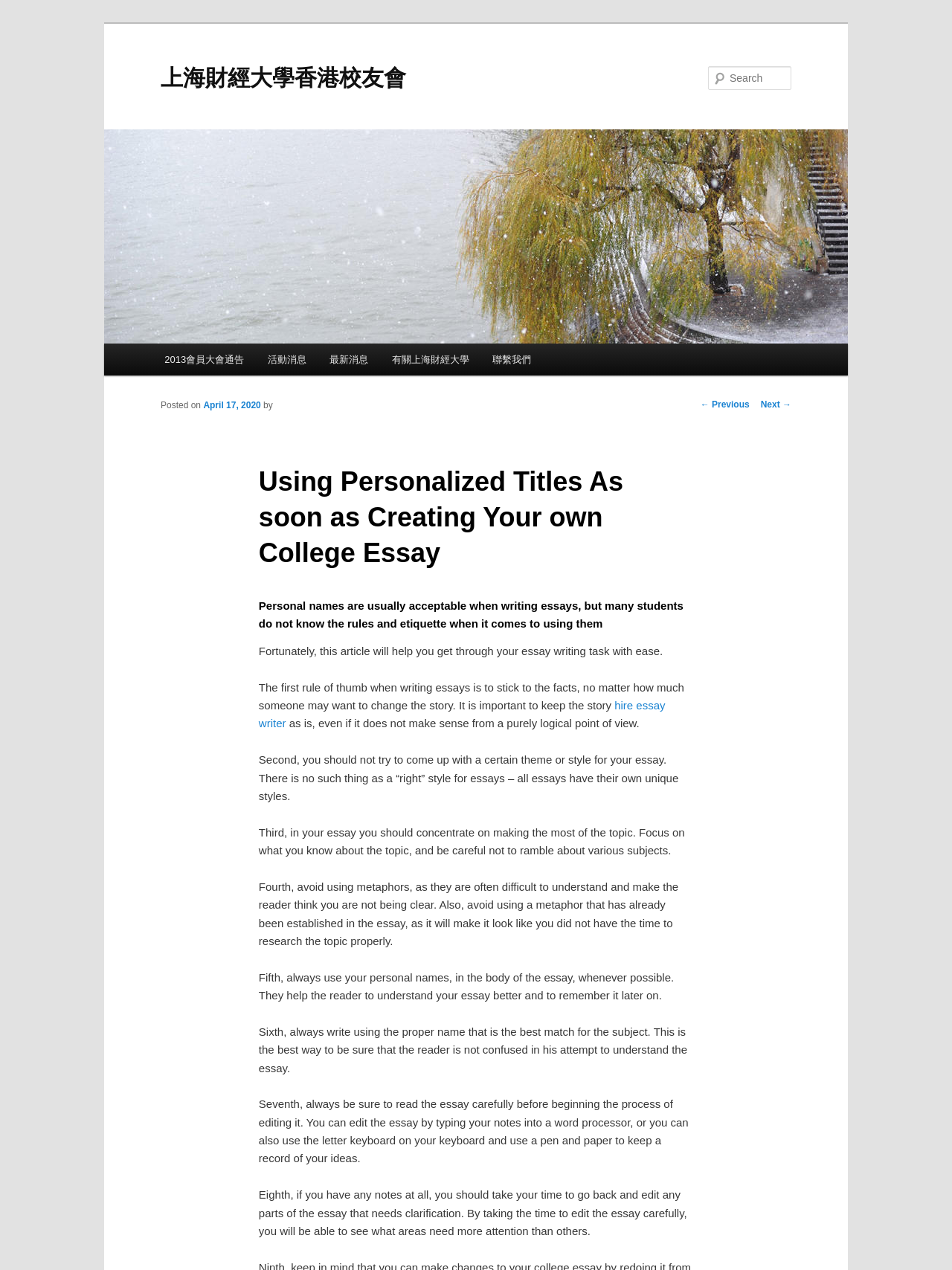Please provide a one-word or phrase answer to the question: 
What is the date of the post?

April 17, 2020